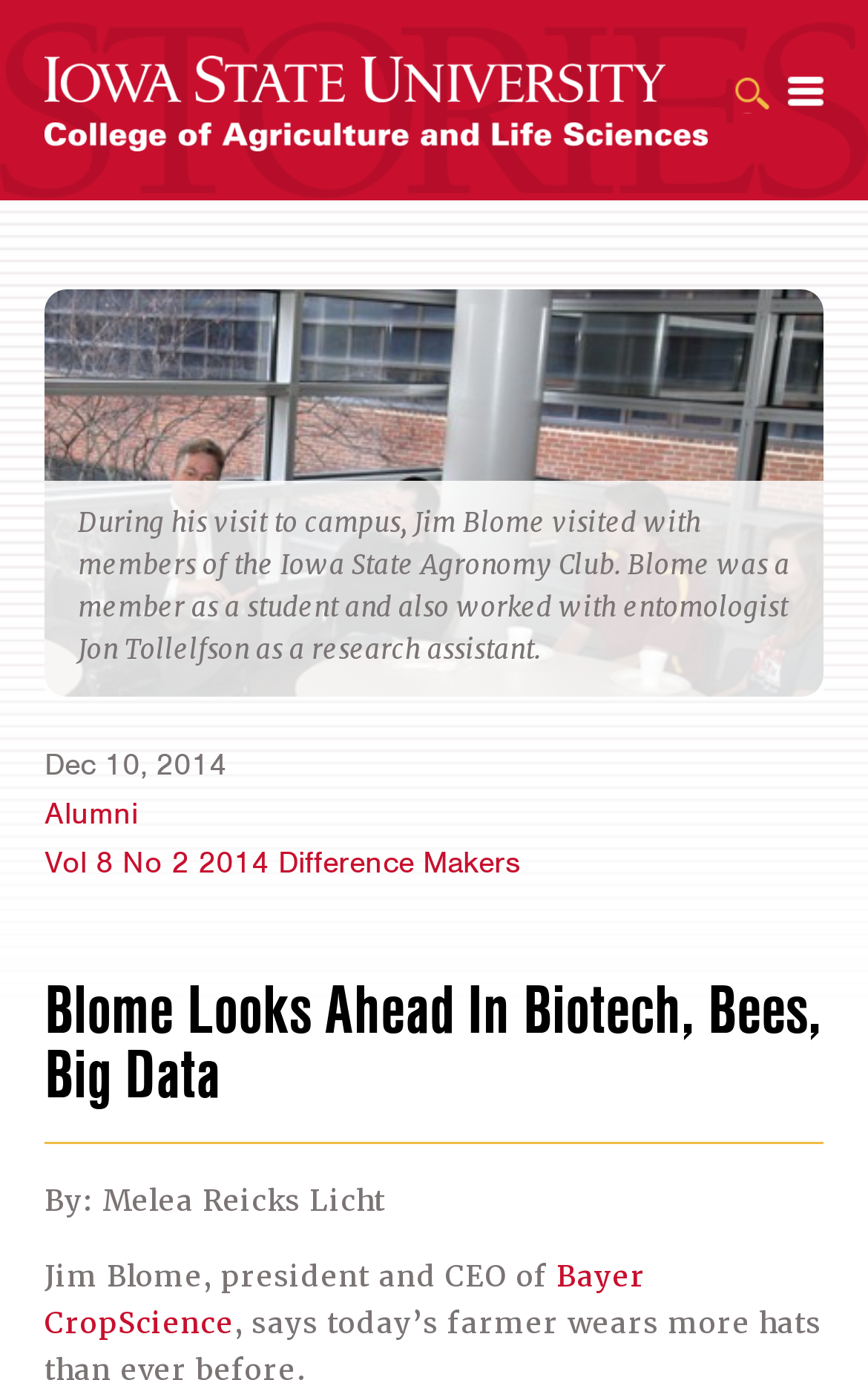What is the date of the article?
Identify the answer in the screenshot and reply with a single word or phrase.

Dec 10, 2014